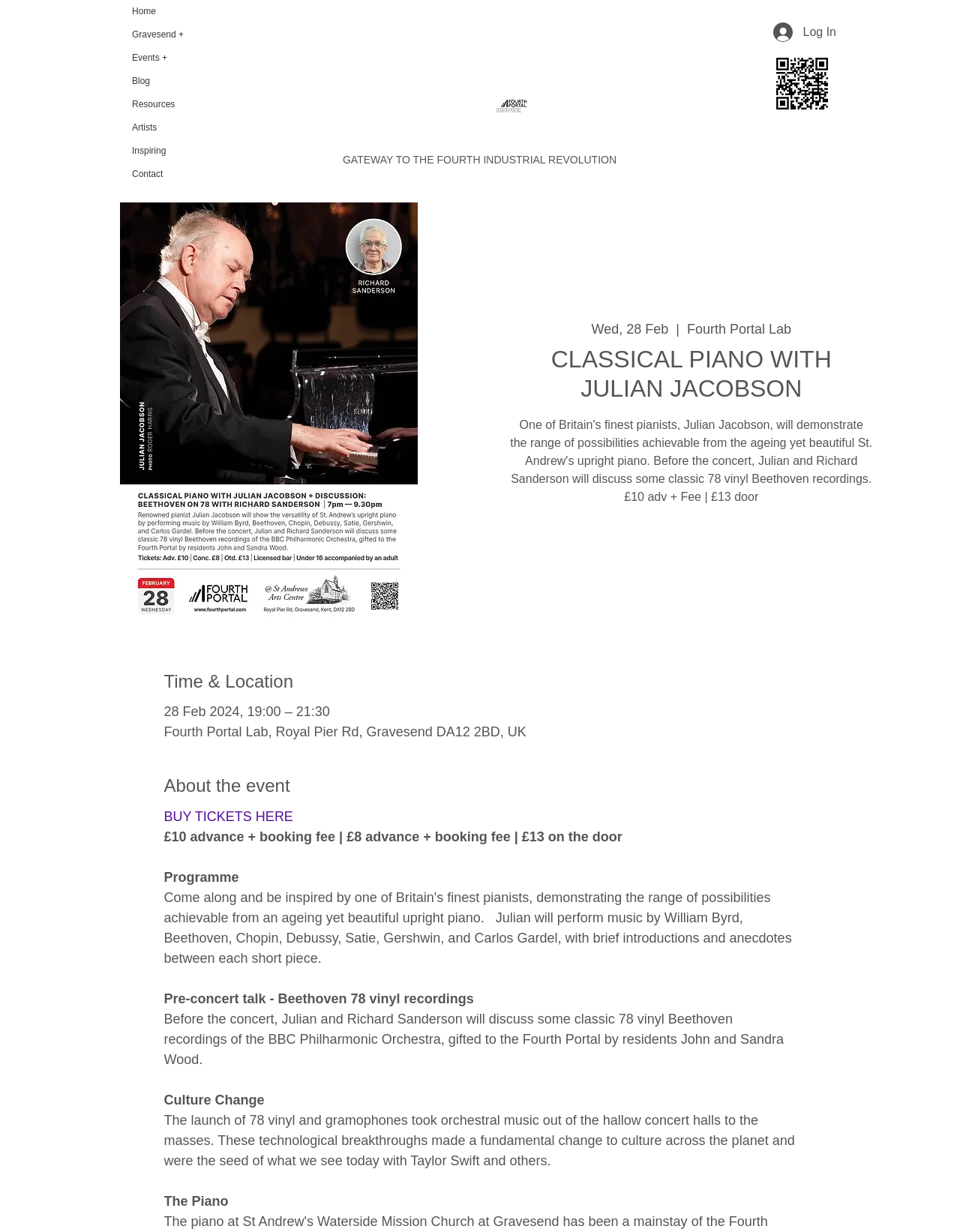Pinpoint the bounding box coordinates of the clickable area needed to execute the instruction: "Click the 'Log In' button". The coordinates should be specified as four float numbers between 0 and 1, i.e., [left, top, right, bottom].

[0.794, 0.015, 0.882, 0.038]